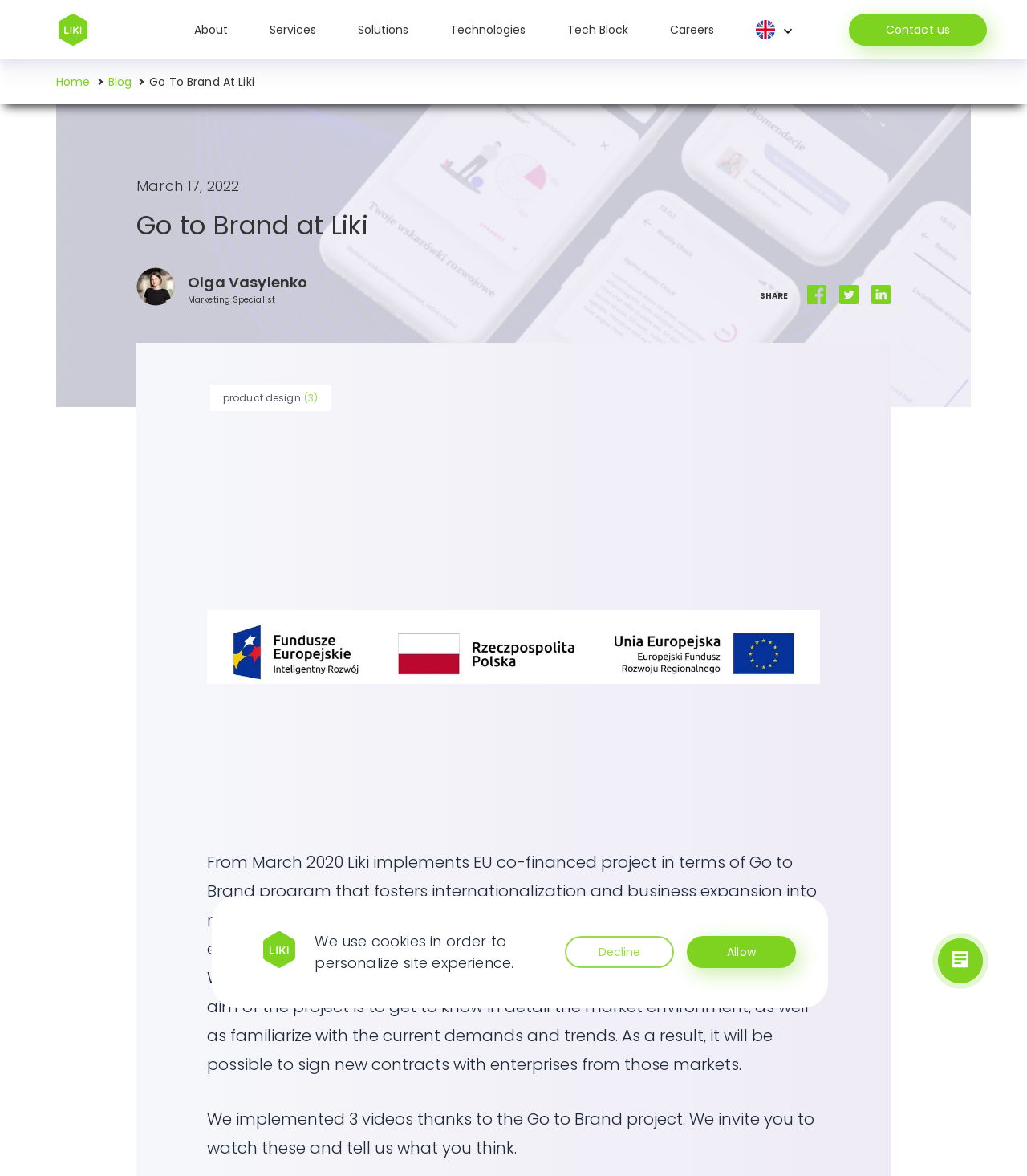What is the language of the webpage?
Use the information from the image to give a detailed answer to the question.

The language of the webpage is English, which is indicated by the language icon at the top right corner of the webpage.